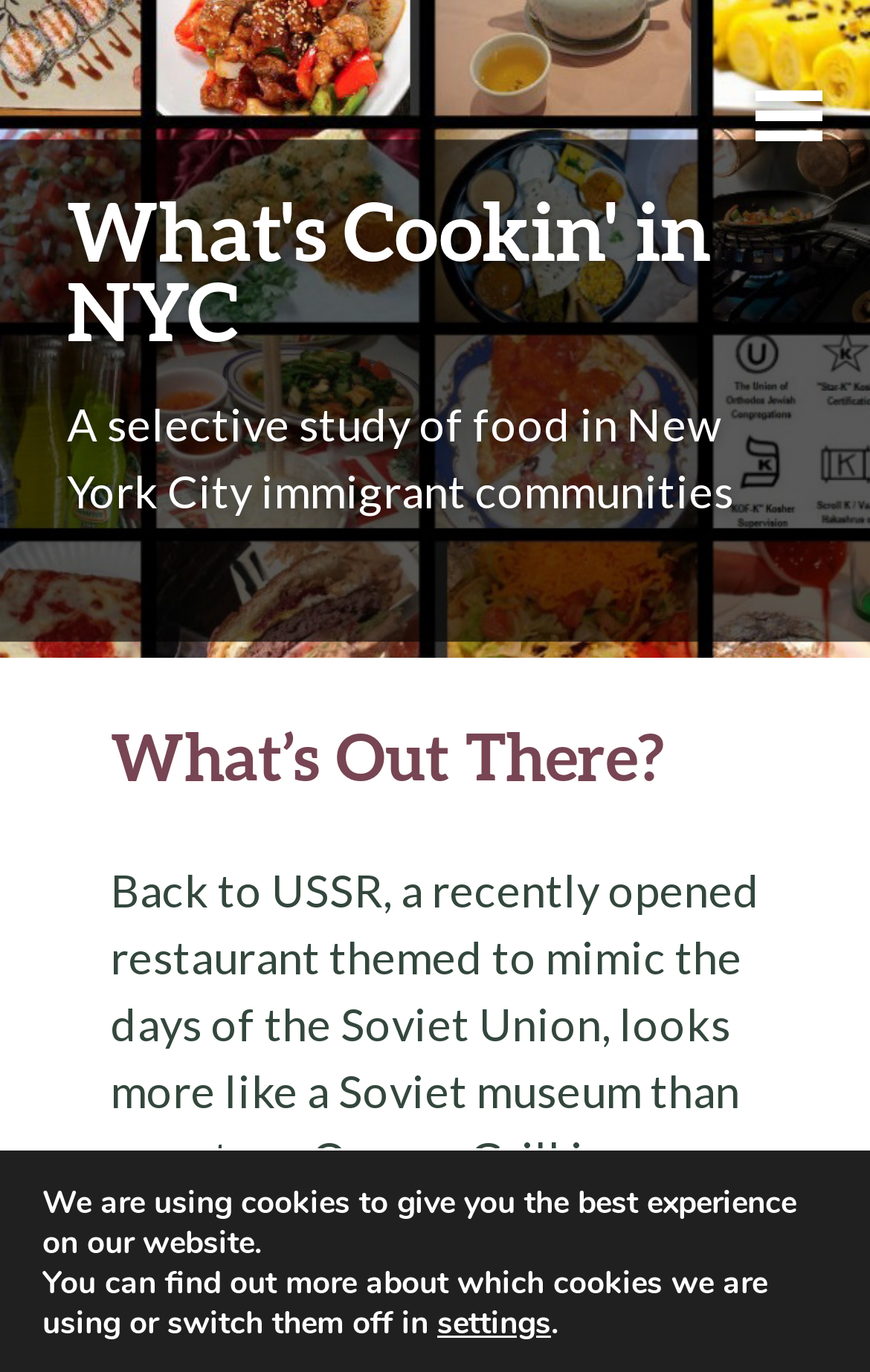What is the focus of the webpage?
Provide a detailed answer to the question, using the image to inform your response.

The webpage's focus can be determined by reading the static text 'A selective study of food in New York City immigrant communities' which provides a brief description of the webpage's content.